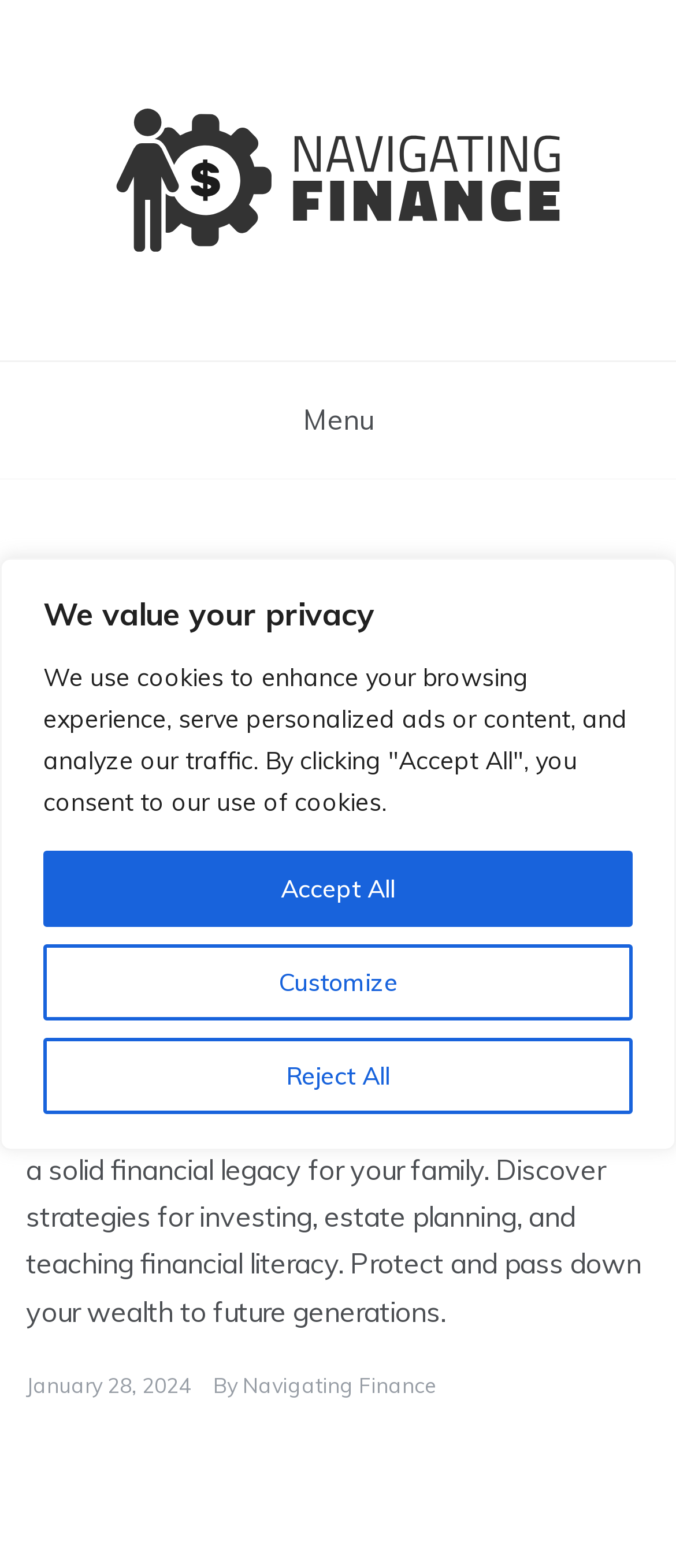Reply to the question below using a single word or brief phrase:
What is the date of the latest article?

January 28, 2024